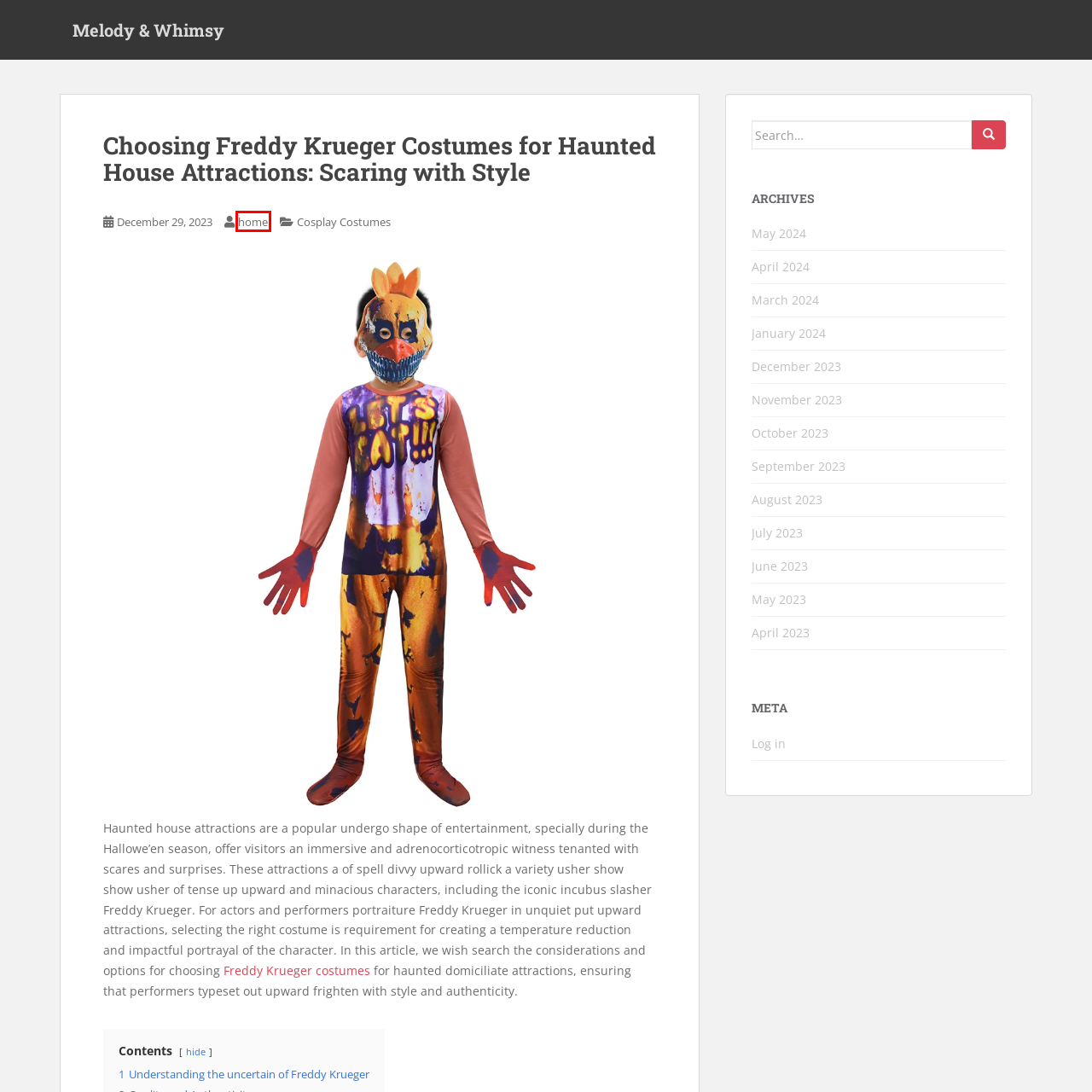You are given a screenshot of a webpage within which there is a red rectangle bounding box. Please choose the best webpage description that matches the new webpage after clicking the selected element in the bounding box. Here are the options:
A. May 2024 - Melody & Whimsy
B. December 2023 - Melody & Whimsy
C. March 2024 - Melody & Whimsy
D. April 2024 - Melody & Whimsy
E. October 2023 - Melody & Whimsy
F. August 2023 - Melody & Whimsy
G. July 2023 - Melody & Whimsy
H. home, Author at Melody & Whimsy

H